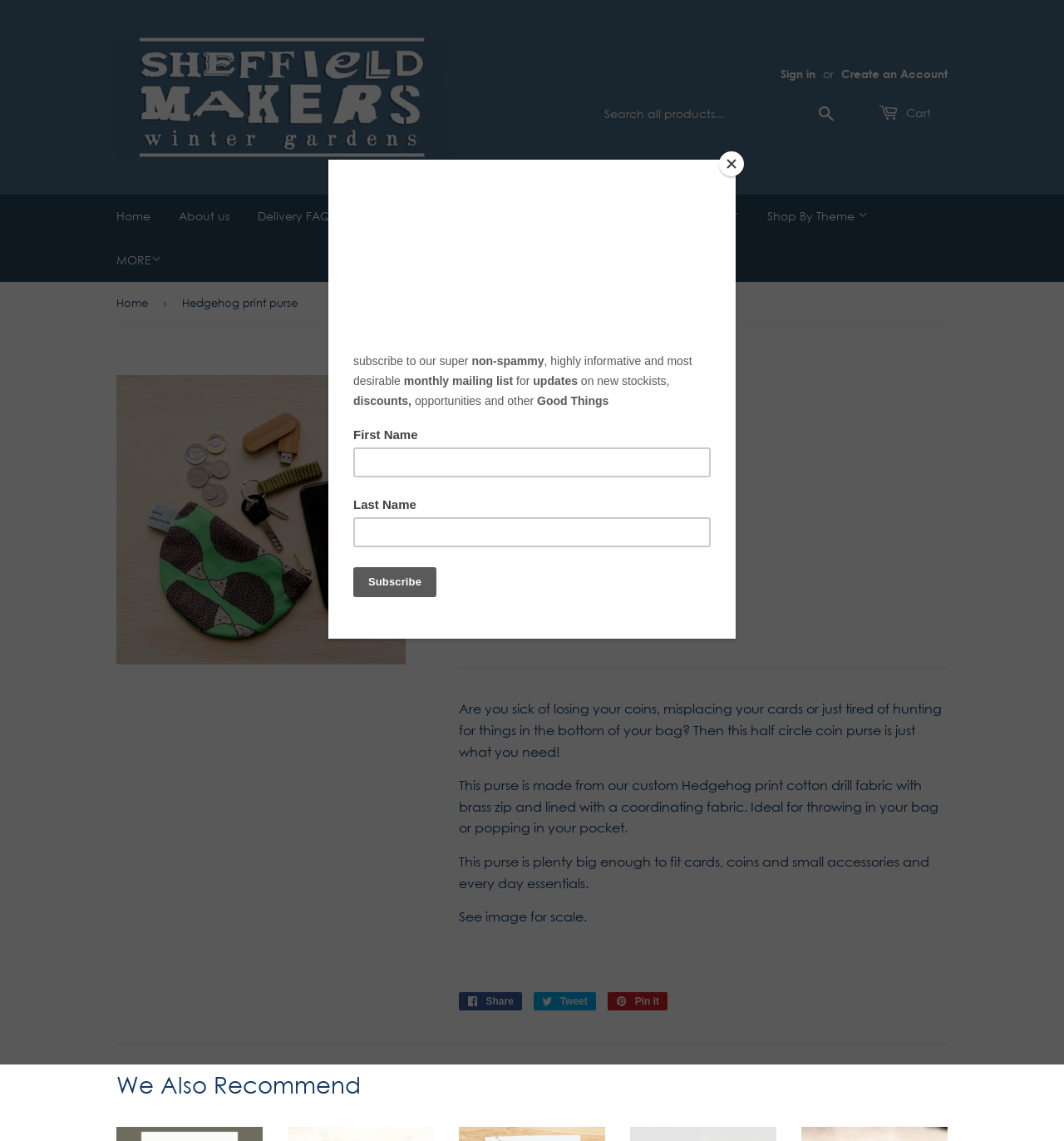Based on the element description: "Colours of Sheffield", identify the bounding box coordinates for this UI element. The coordinates must be four float numbers between 0 and 1, listed as [left, top, right, bottom].

[0.455, 0.241, 0.675, 0.272]